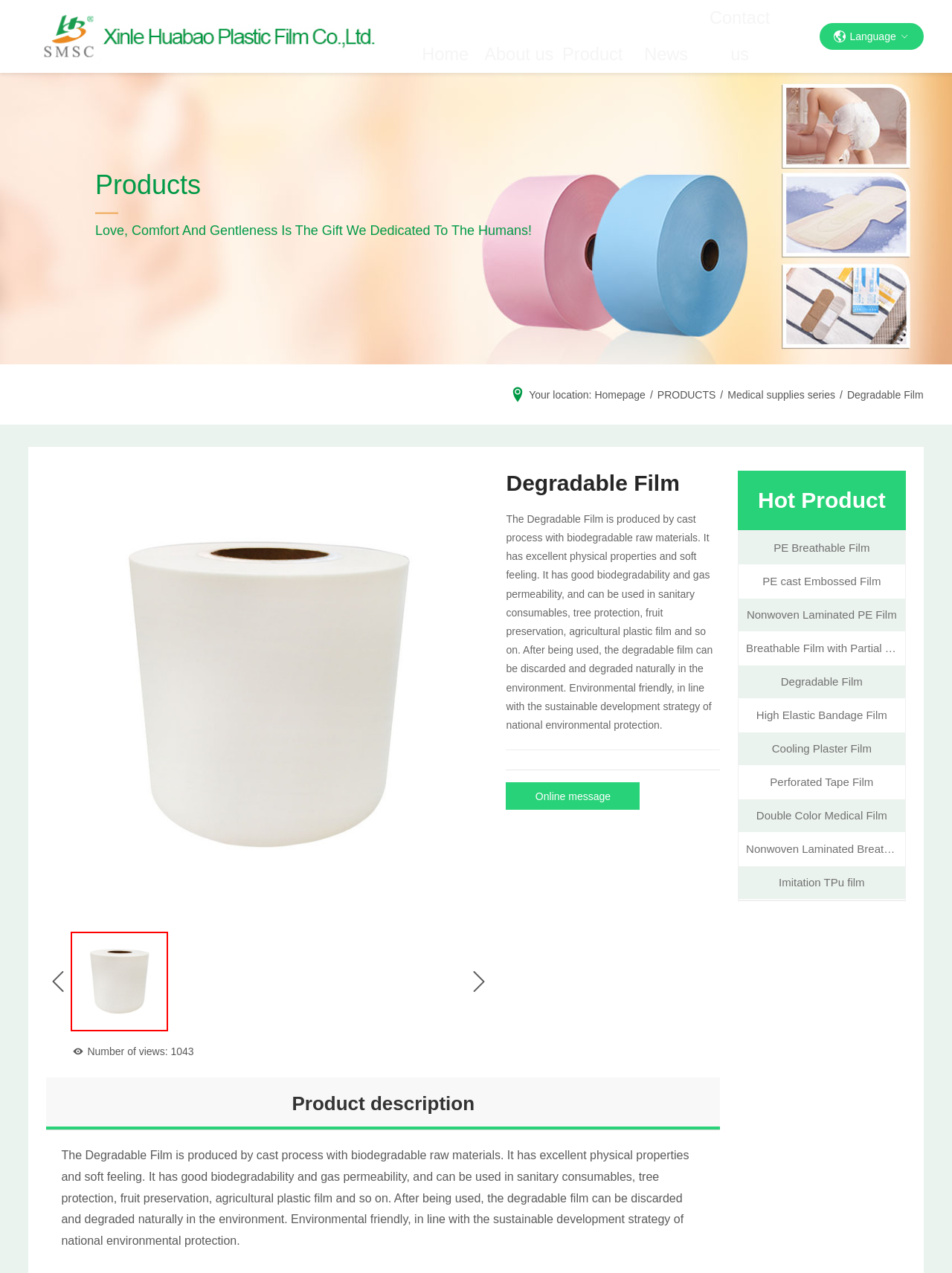Give a one-word or one-phrase response to the question: 
What is the category of the product 'PE Breathable Film'?

Hot Product